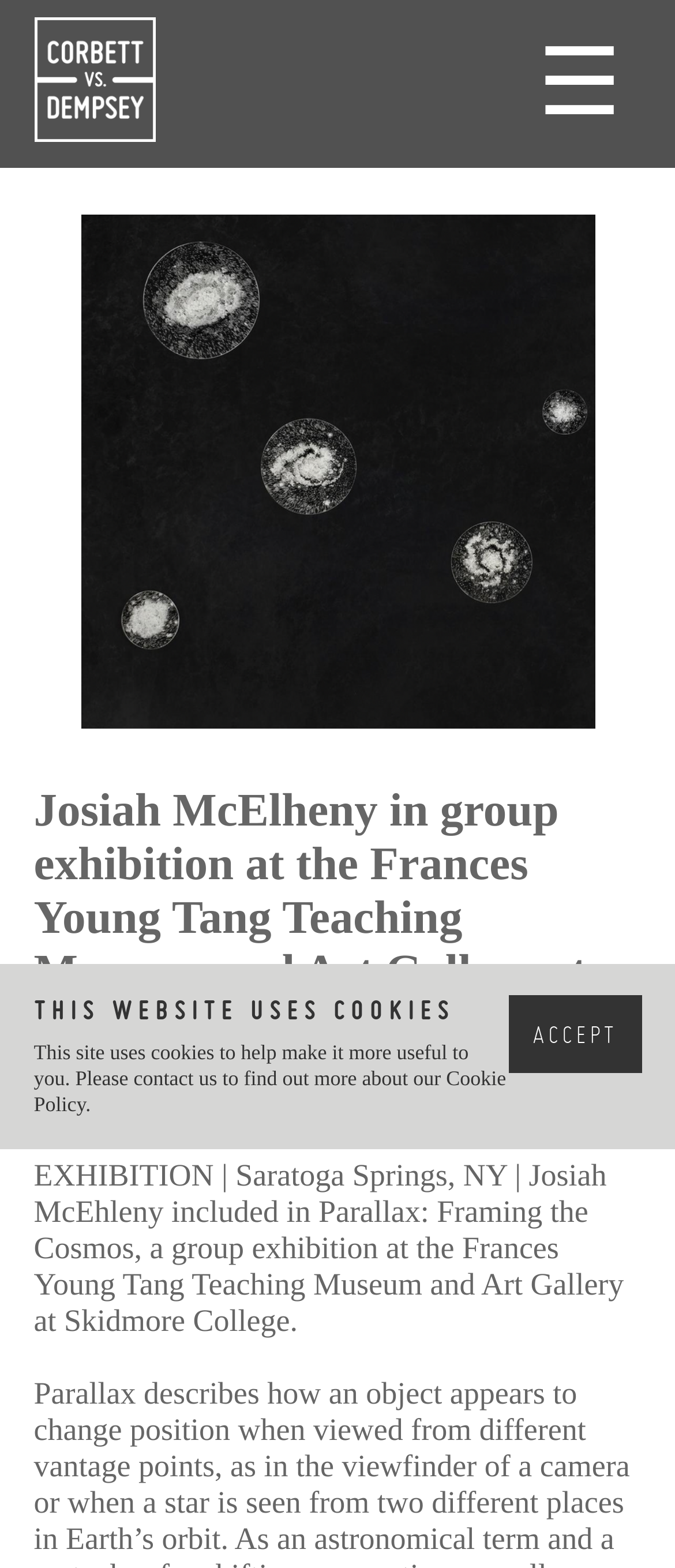Provide a one-word or brief phrase answer to the question:
Is the exhibition located in Saratoga Springs, NY?

Yes